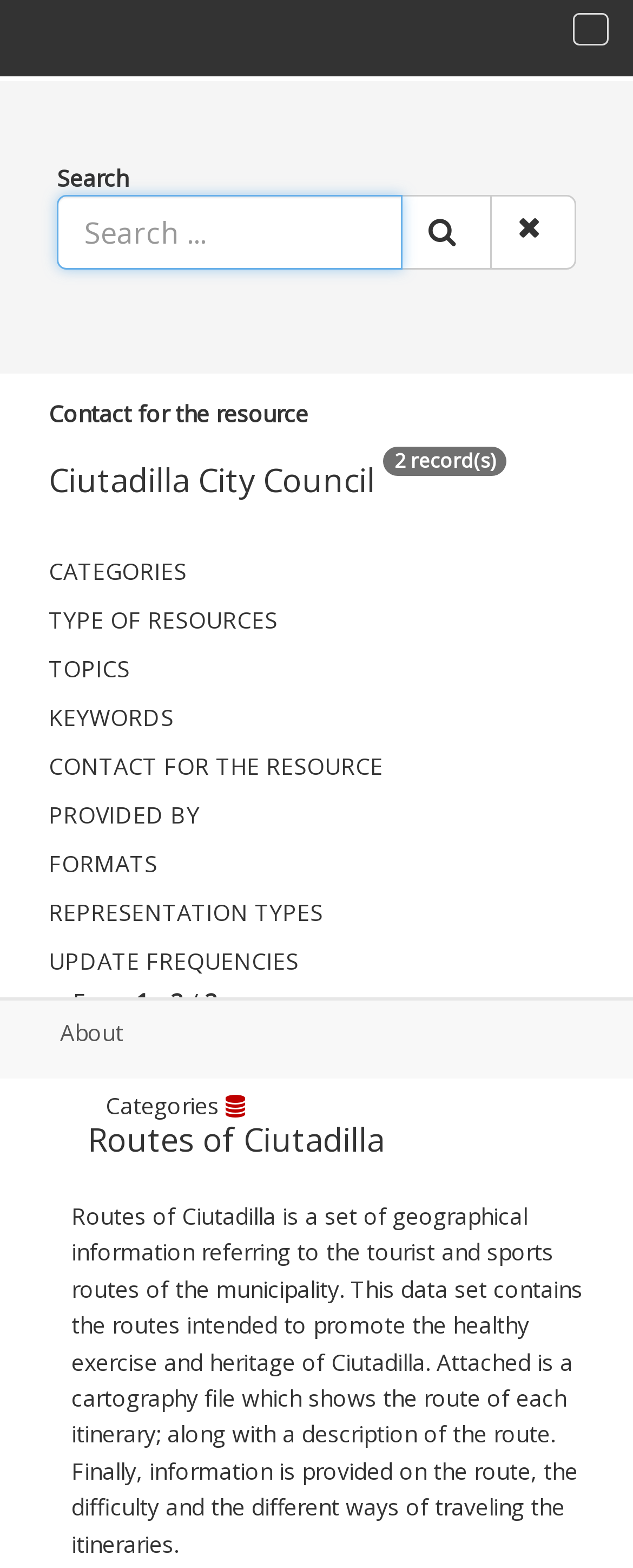Find the bounding box of the UI element described as follows: "Github".

[0.0, 0.69, 1.0, 0.742]